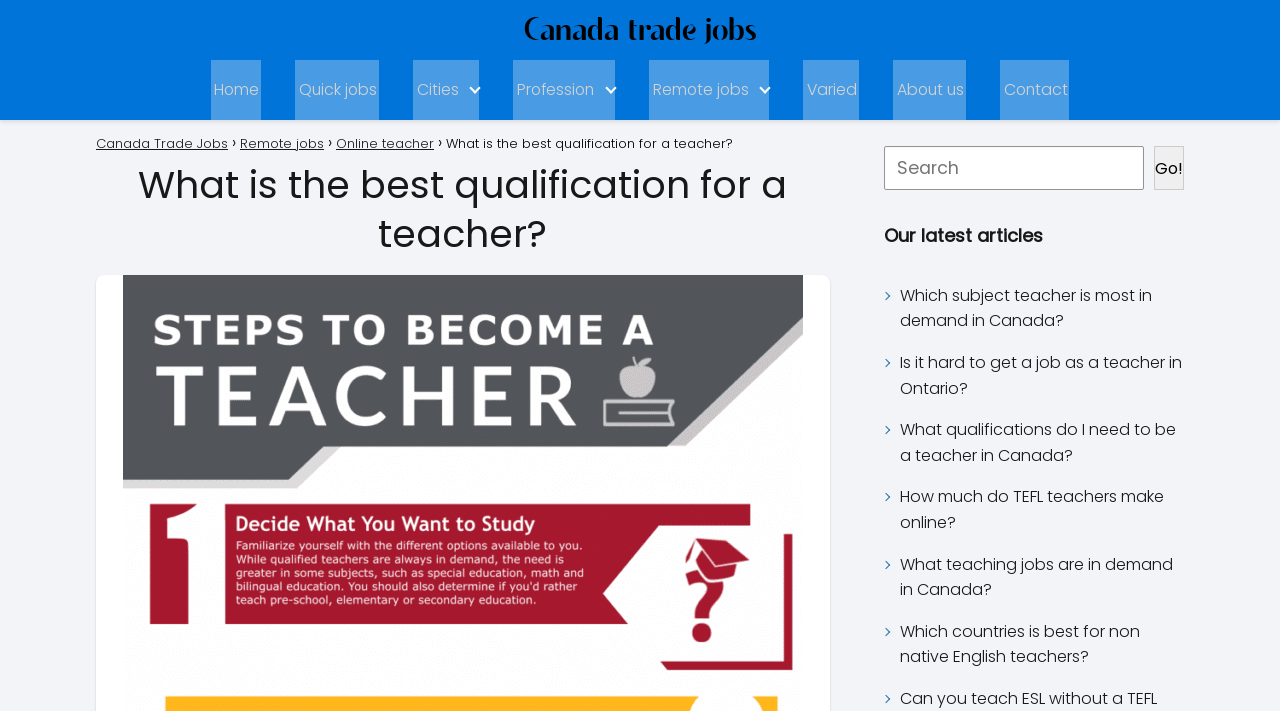Answer this question in one word or a short phrase: What is the name of the website?

Canada Trade Jobs